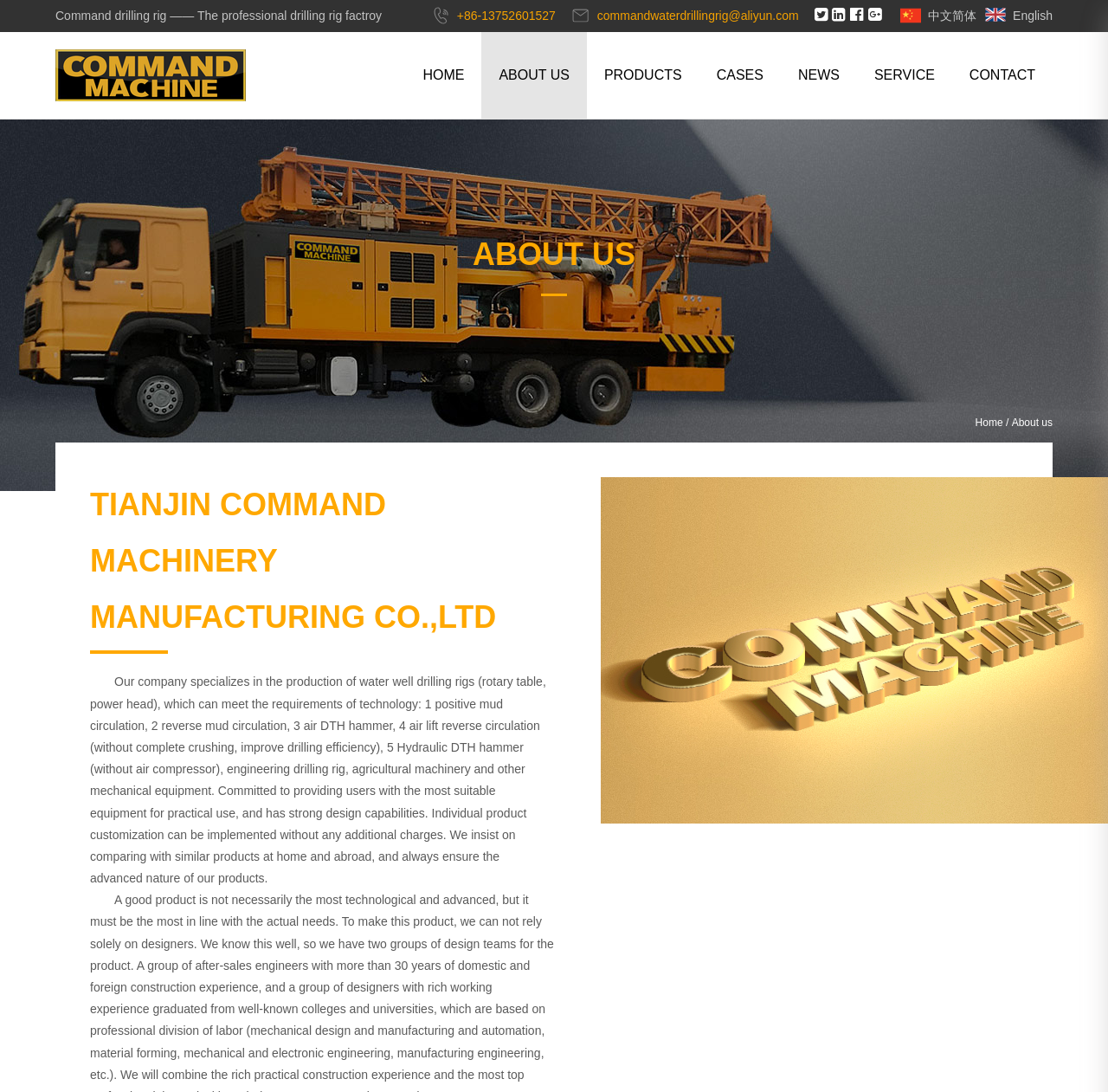Refer to the image and provide a thorough answer to this question:
What is the company's approach to product design?

The company insists on comparing their products with similar products at home and abroad to ensure the advanced nature of their products, which indicates their approach to product design.